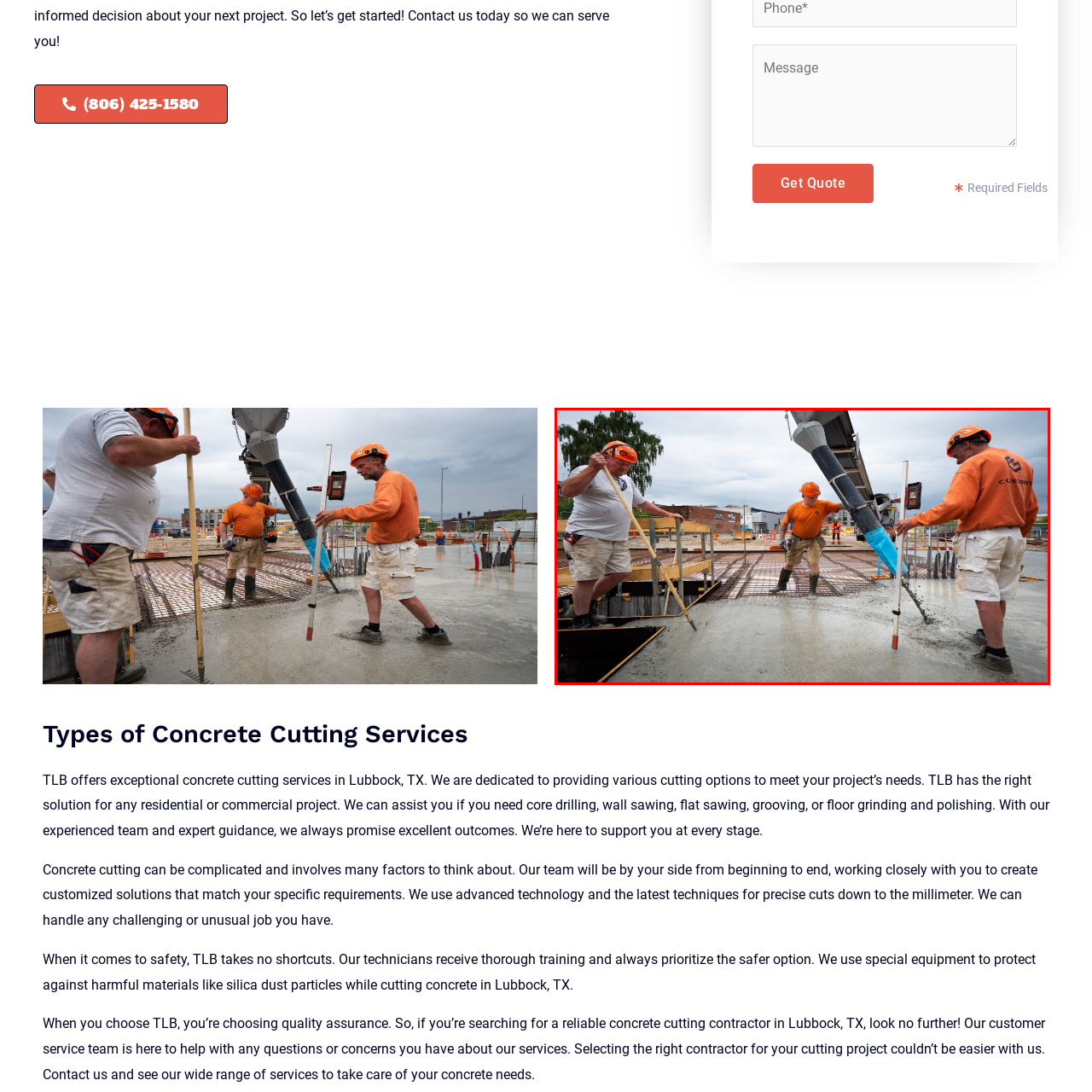What is the purpose of the long-handled tool?
Please focus on the image surrounded by the red bounding box and provide a one-word or phrase answer based on the image.

Managing concrete